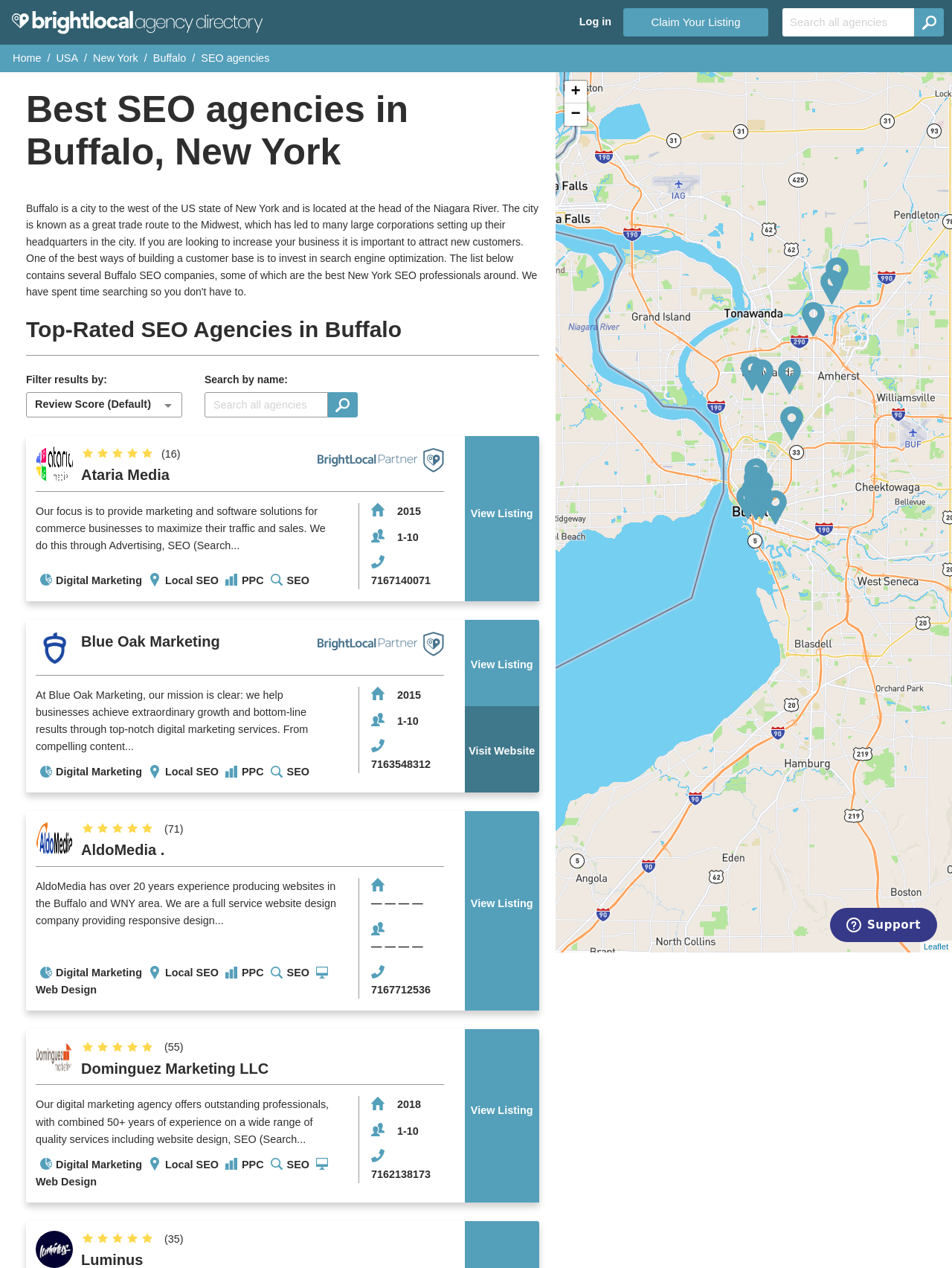Identify the bounding box coordinates of the specific part of the webpage to click to complete this instruction: "Log in".

[0.608, 0.013, 0.642, 0.022]